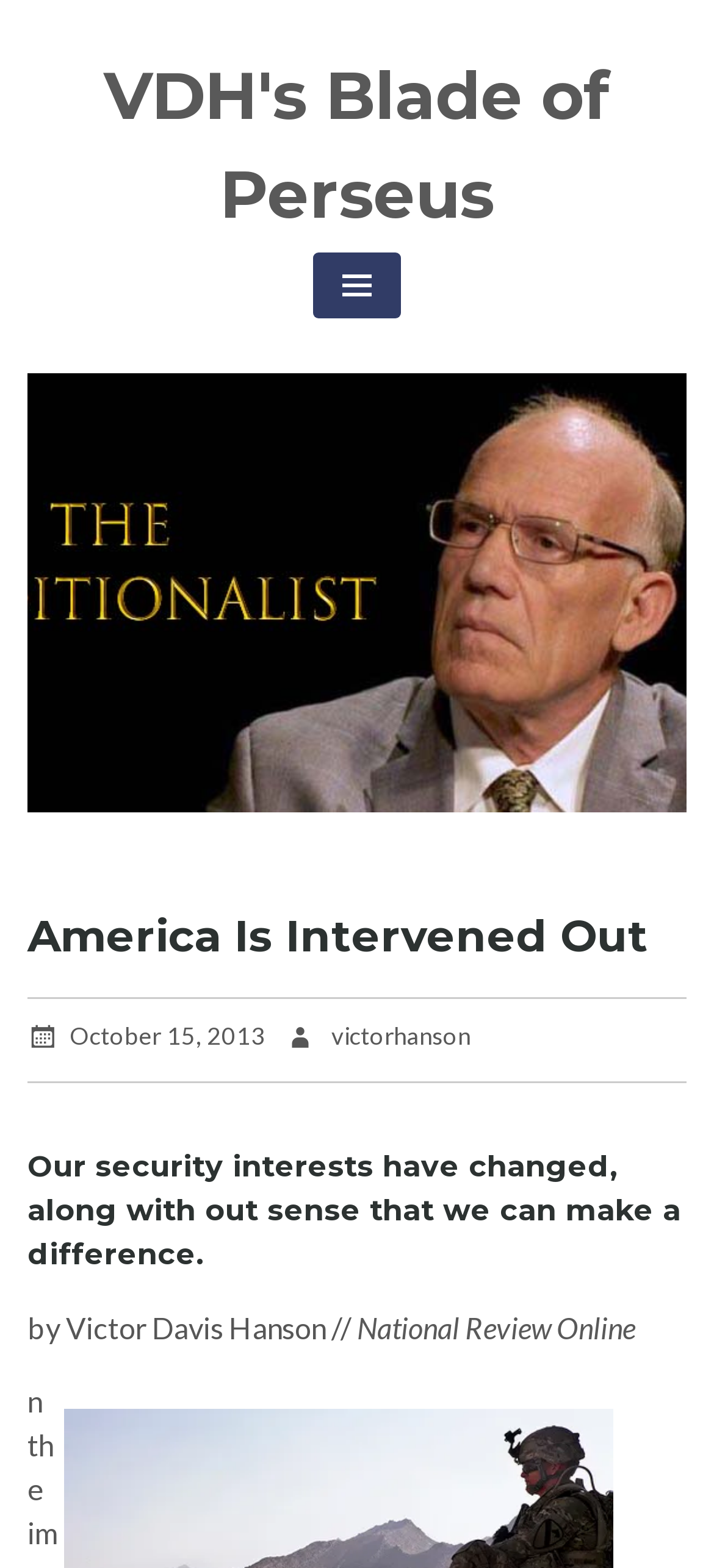What is the publication date of the article?
Please look at the screenshot and answer in one word or a short phrase.

October 15, 2013